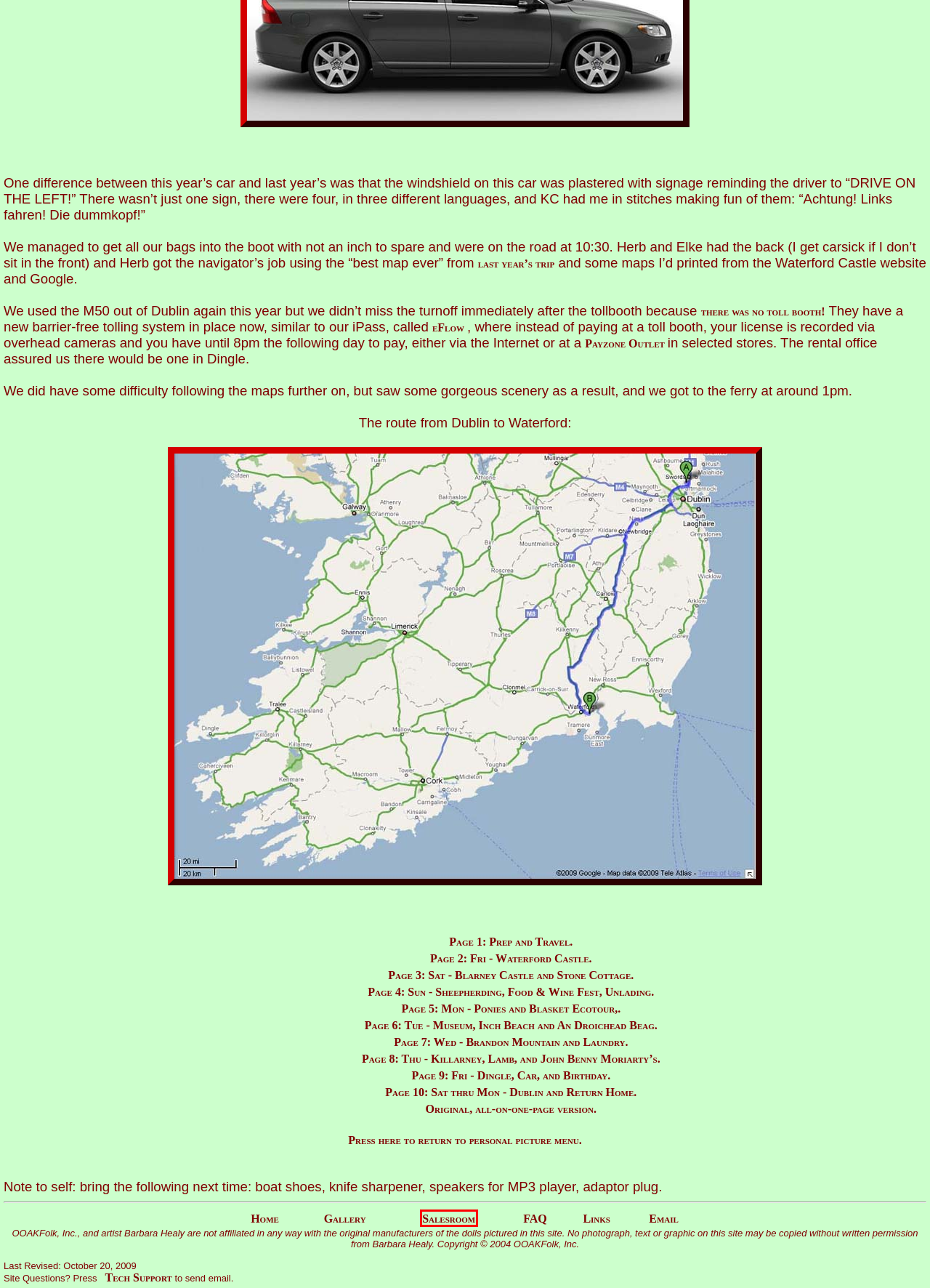Look at the screenshot of a webpage, where a red bounding box highlights an element. Select the best description that matches the new webpage after clicking the highlighted element. Here are the candidates:
A. 2009 Dingle Peninsula, Page 2
B. Personal
C. 2009 Dingle Peninsula, Dunquin Graigue Cottage Page 10
D. OOAKFOLK Salesroom
E. Dingle Peninsula, Dunquin Graigue Cottage Original
F. 2009 Dingle Peninsula, Page 9
G. 2009 Dingle Peninsula, Dunquin Graigue Cottage Original
H. 2009 Dingle Peninsula, Page 5

D